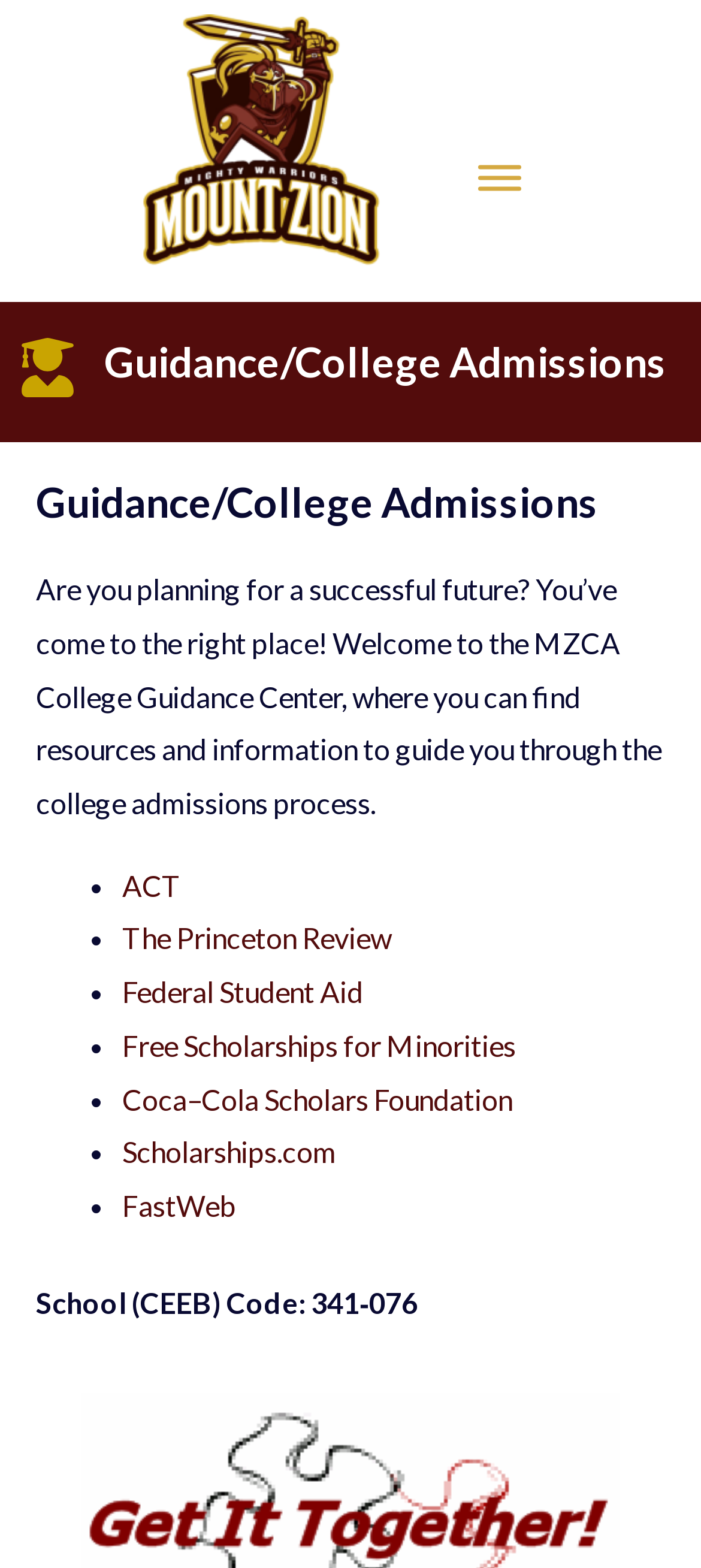Please look at the image and answer the question with a detailed explanation: What is the School CEEB Code?

The School CEEB Code is mentioned at the bottom of the webpage, stating that the code is 341-076. This code is likely used for college admissions or other educational purposes.